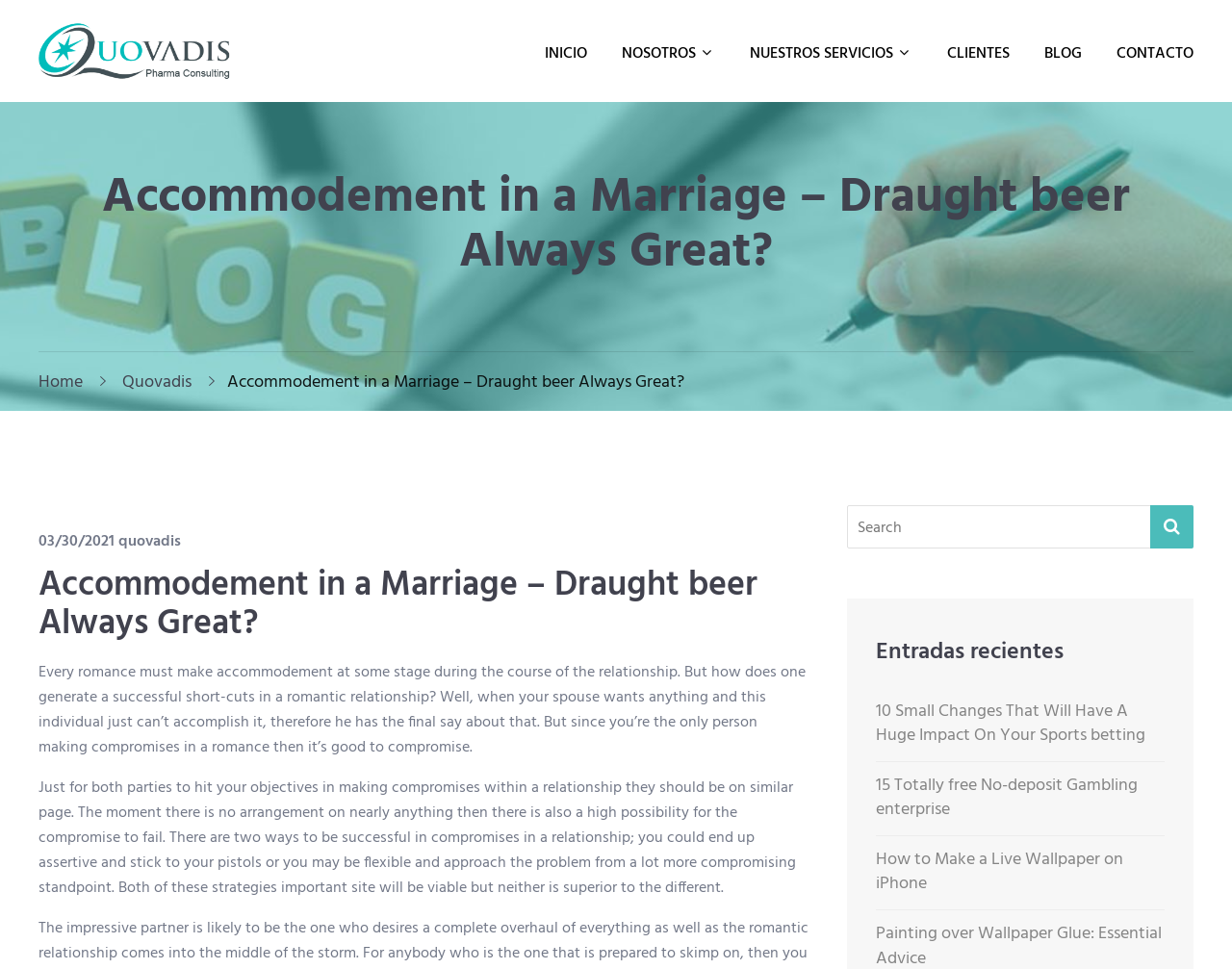What is the date of the main article?
Provide an in-depth and detailed answer to the question.

The date of the main article can be found below the title of the article, where it says '03/30/2021'.